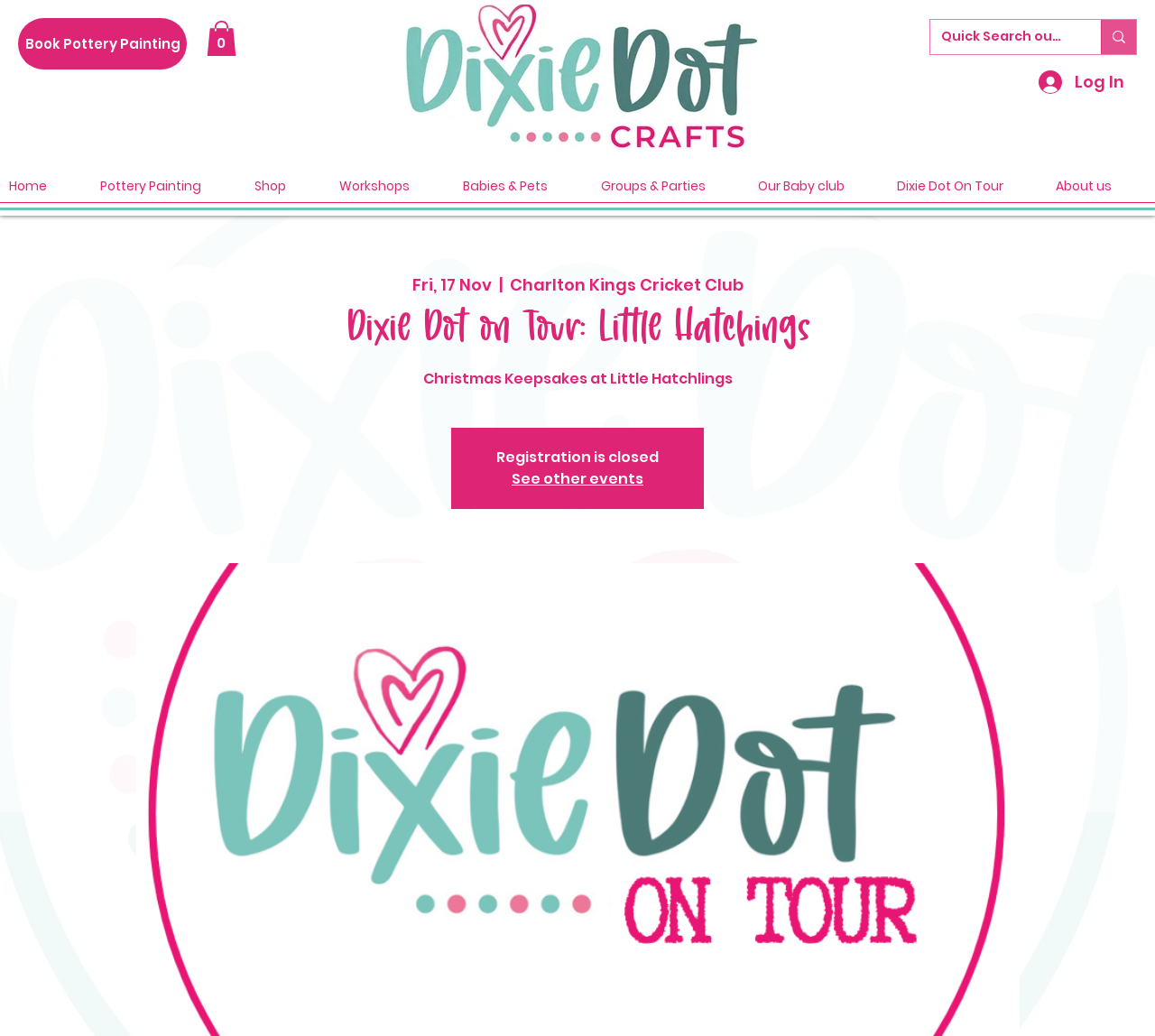Please respond in a single word or phrase: 
Is registration open for the event?

No